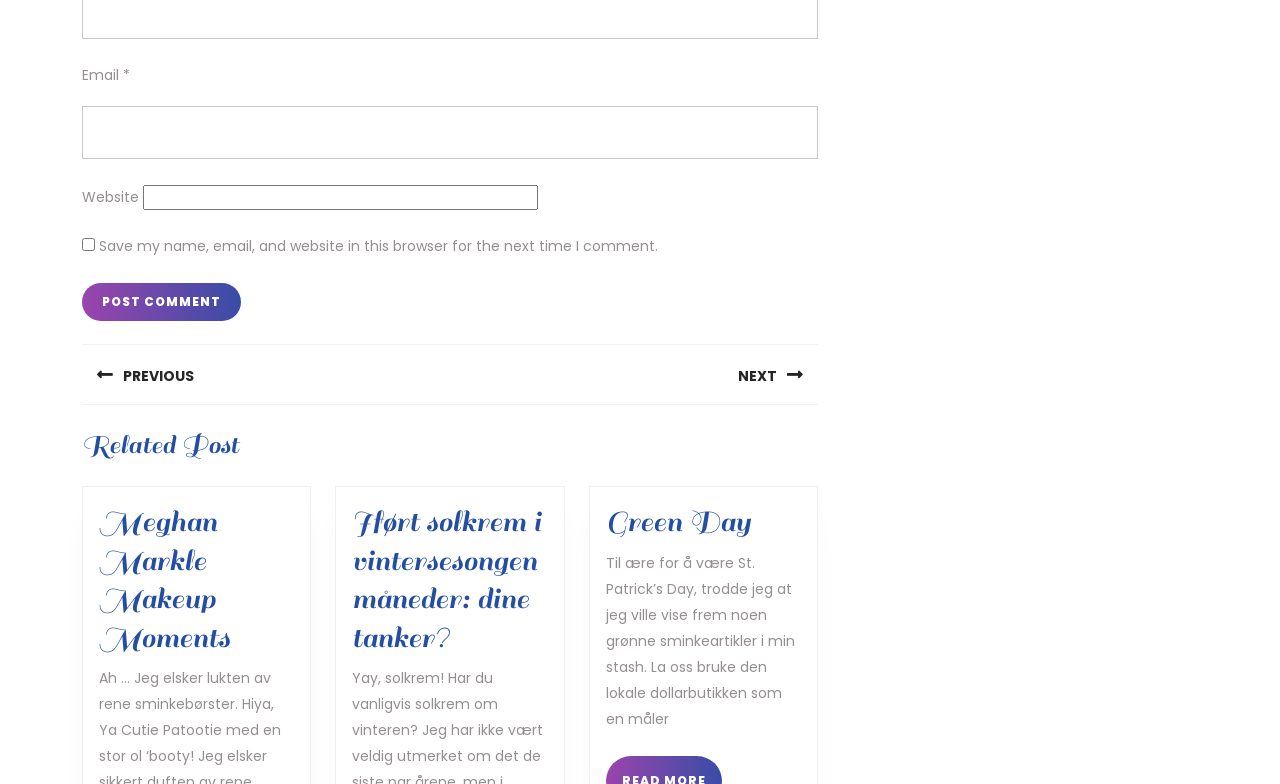Please locate the bounding box coordinates of the element that should be clicked to achieve the given instruction: "Click the Post Comment button".

[0.064, 0.361, 0.188, 0.409]